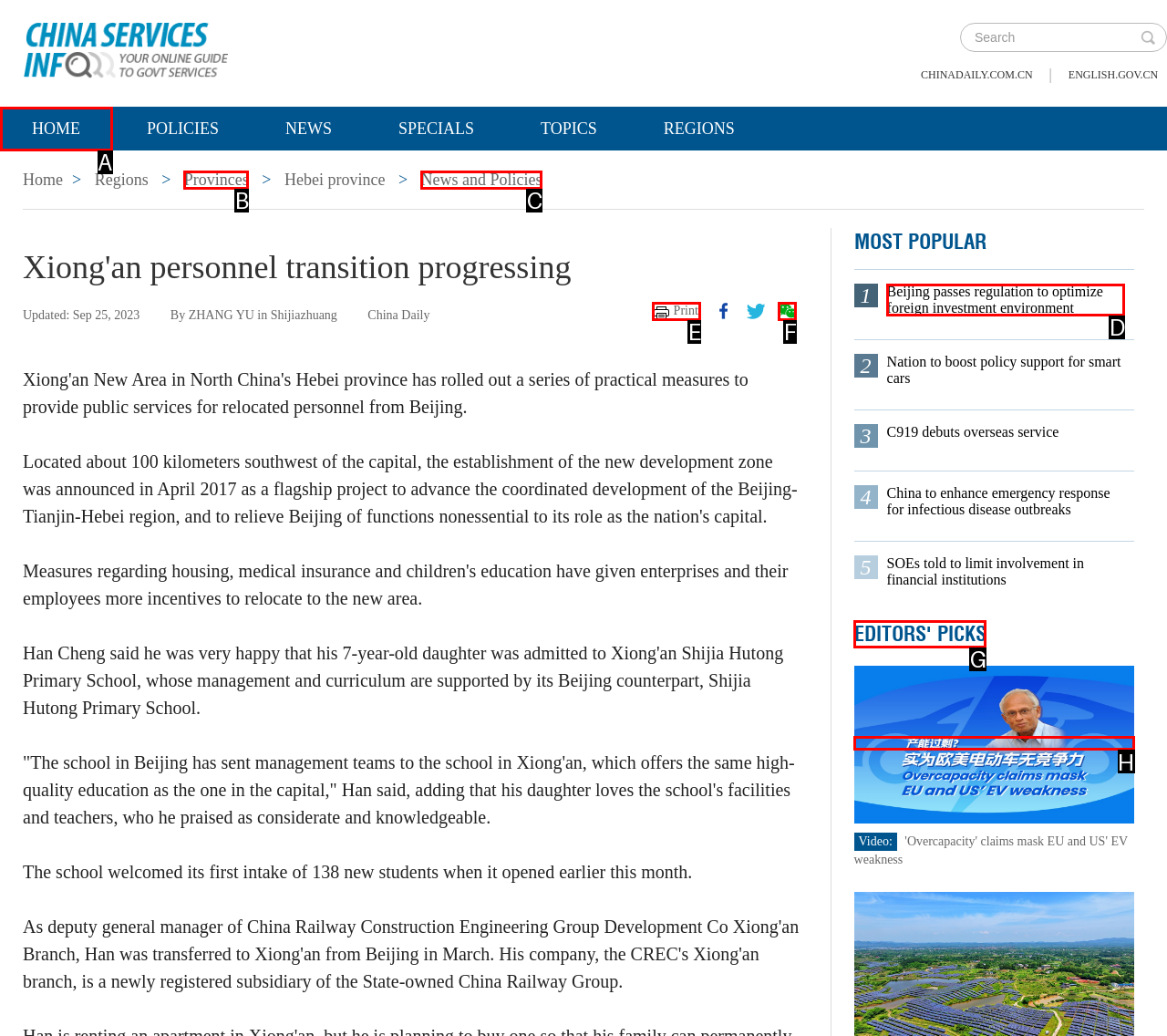Among the marked elements in the screenshot, which letter corresponds to the UI element needed for the task: Read the most popular news?

D